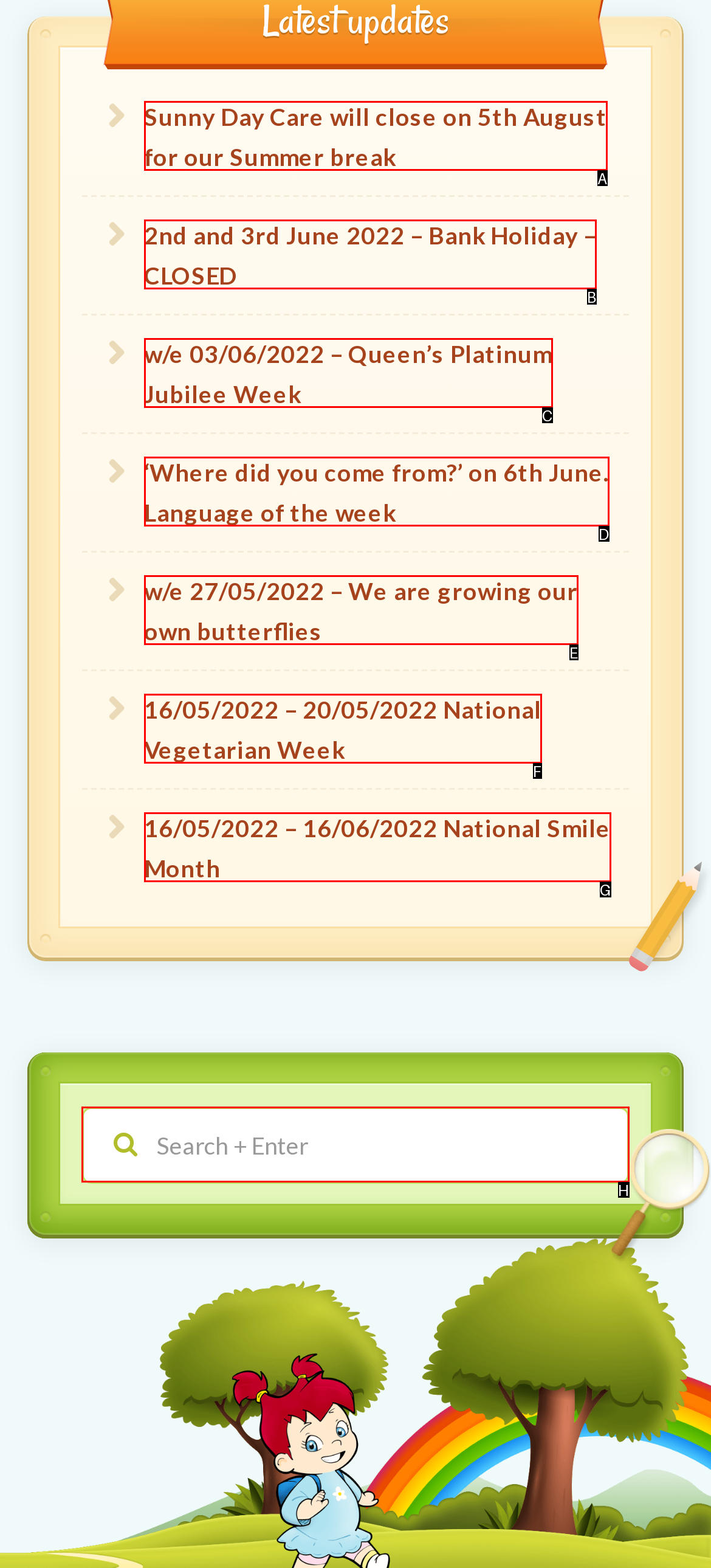Find the HTML element to click in order to complete this task: search for something
Answer with the letter of the correct option.

H